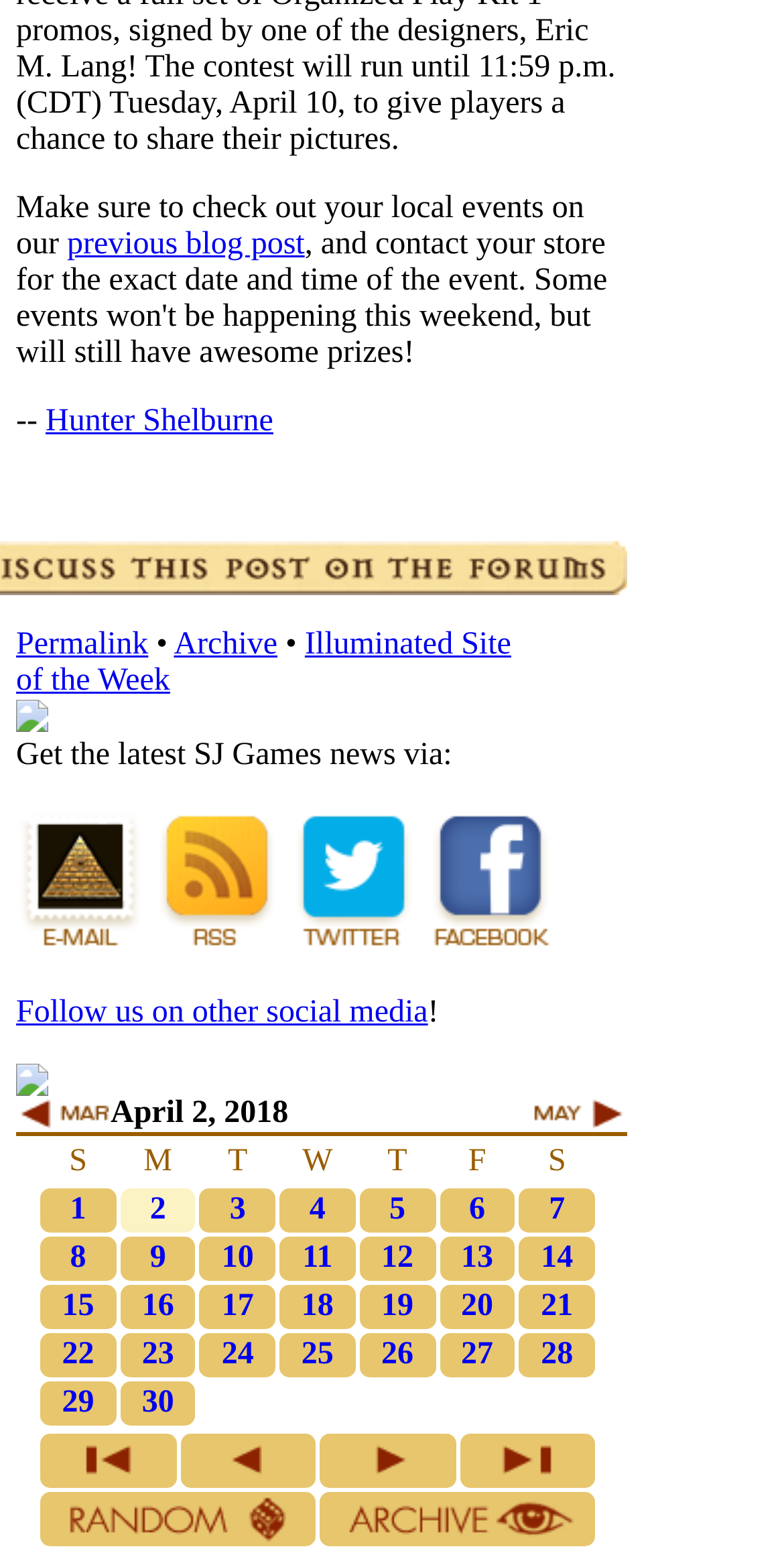Pinpoint the bounding box coordinates of the element to be clicked to execute the instruction: "View the archive".

[0.222, 0.402, 0.354, 0.424]